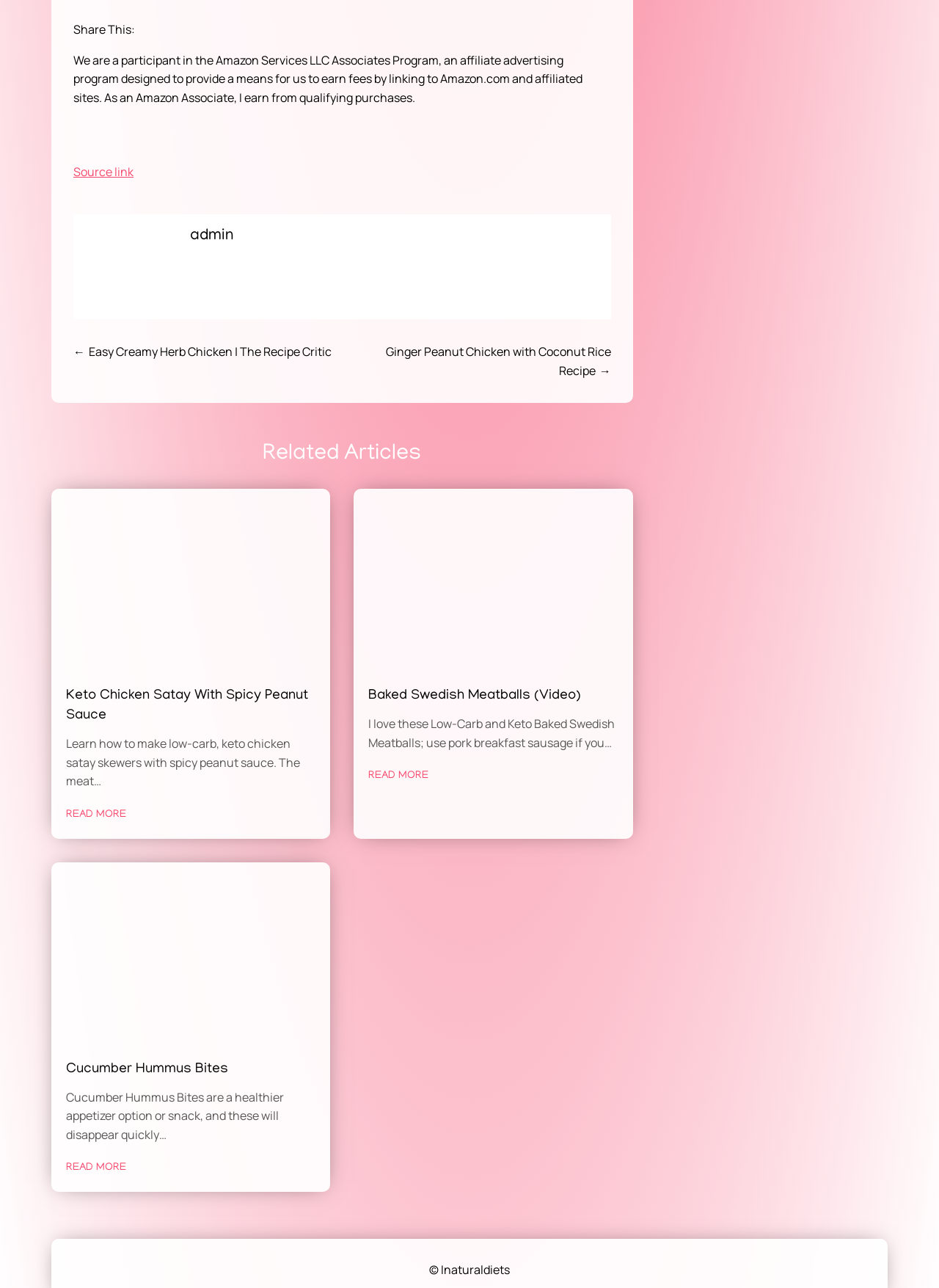Pinpoint the bounding box coordinates of the clickable element needed to complete the instruction: "Leave a comment". The coordinates should be provided as four float numbers between 0 and 1: [left, top, right, bottom].

None